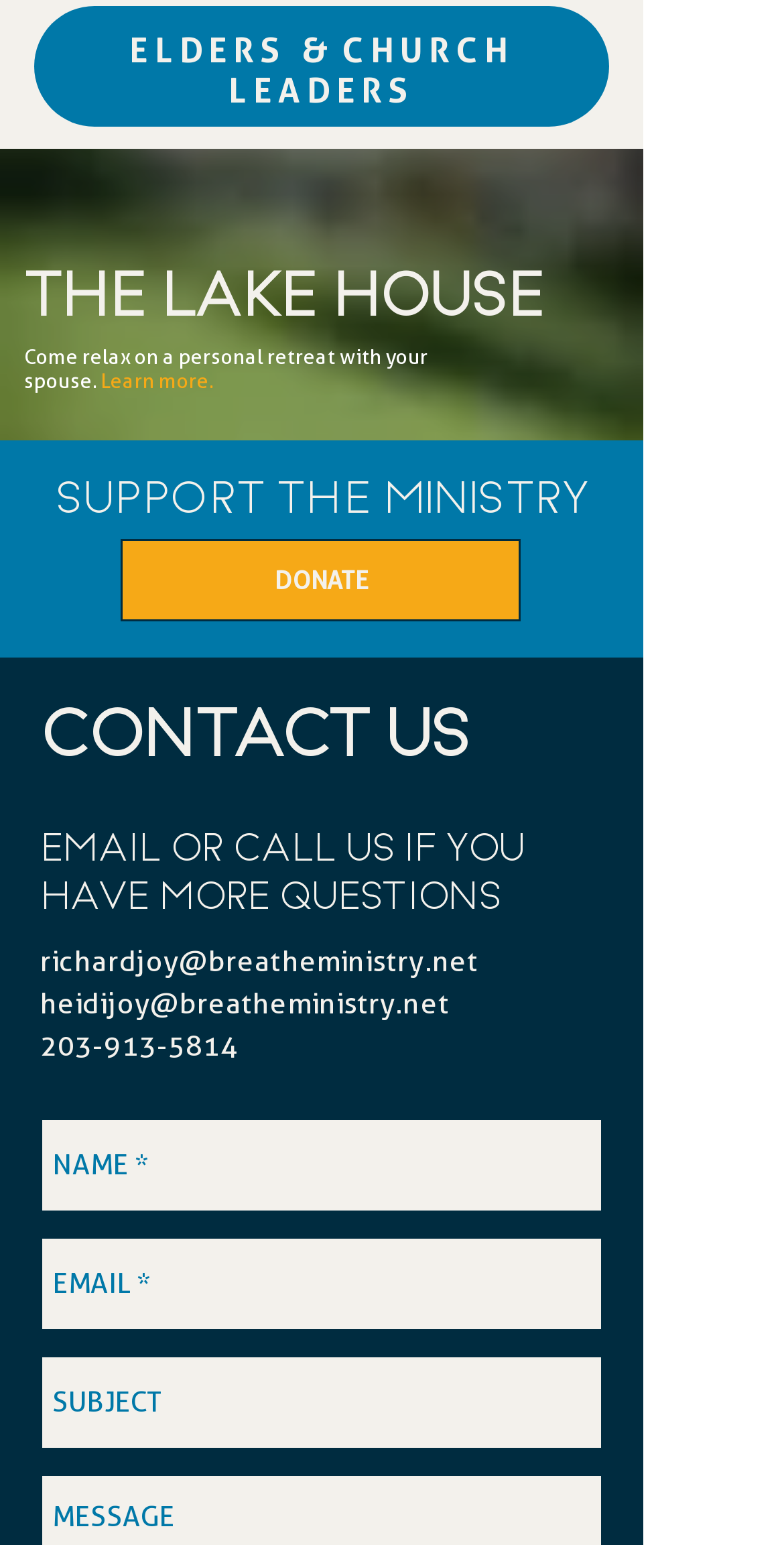Please find and report the bounding box coordinates of the element to click in order to perform the following action: "Click on 'DONATE'". The coordinates should be expressed as four float numbers between 0 and 1, in the format [left, top, right, bottom].

[0.154, 0.349, 0.664, 0.403]